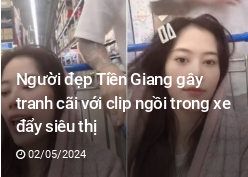What is the woman doing in the supermarket?
Provide a one-word or short-phrase answer based on the image.

Sitting in a shopping cart